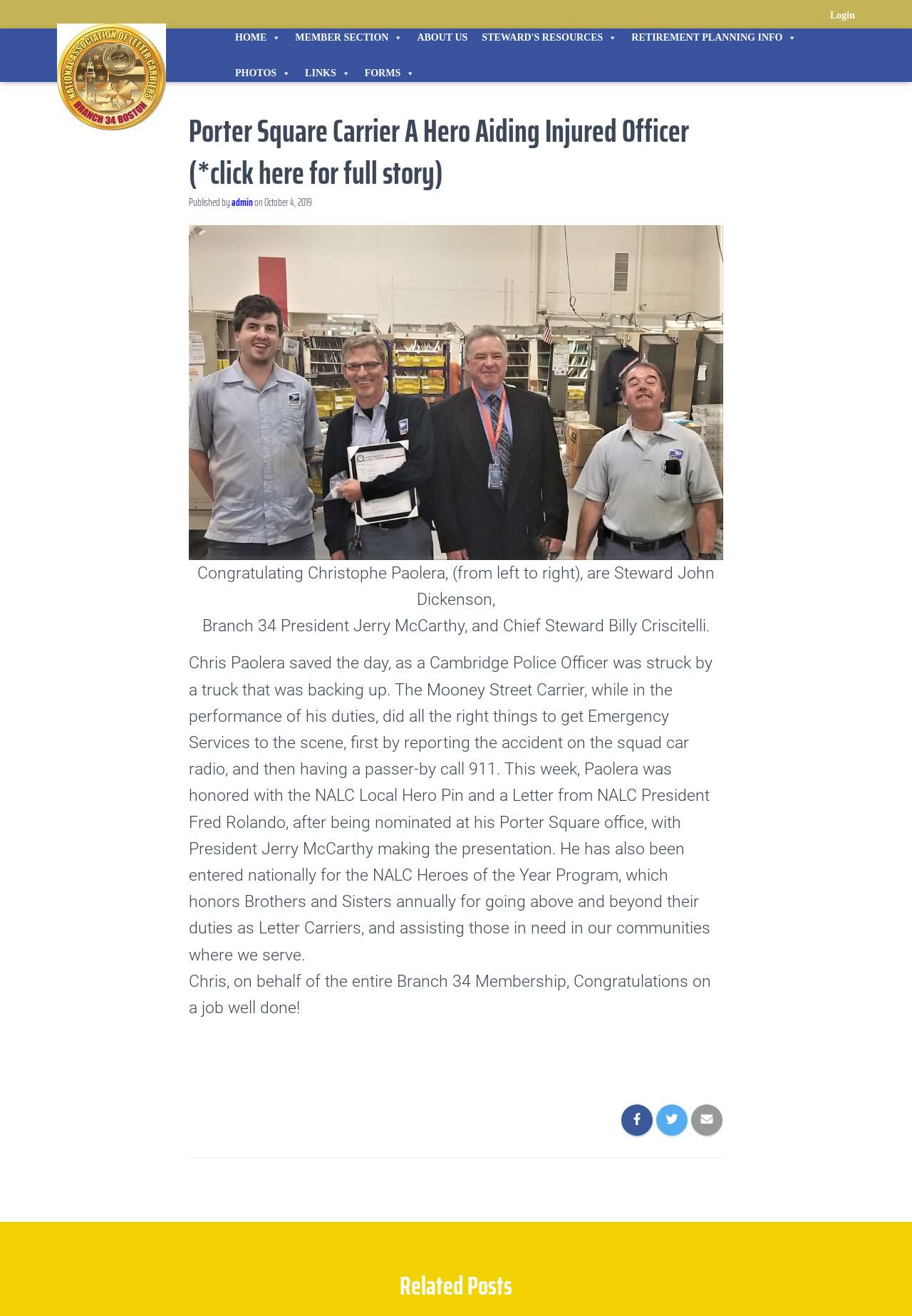Explain the contents of the webpage comprehensively.

The webpage is about a heroic act by a Porter Square Carrier, Christophe Paolera, who aided an injured police officer. The page has a navigation menu at the top with several links, including "HOME", "MEMBER SECTION", "ABOUT US", and others, each with a dropdown menu. Below the navigation menu, there is a main article section that takes up most of the page.

The article section has a heading that reads "Porter Square Carrier A Hero Aiding Injured Officer" with a link to the full story. Below the heading, there is a publication information section that includes the author "admin" and the publication date "October 4, 2019".

The main content of the article is a congratulatory message to Christophe Paolera, who saved the day by reporting an accident and getting emergency services to the scene. The article describes the heroic act in detail and mentions that Paolera was honored with the NALC Local Hero Pin and a Letter from NALC President Fred Rolando.

There are three images at the bottom of the article, each with a link. The images are likely related to the heroic act or the award ceremony.

Below the article, there is a separator line, and then a "Related Posts" section with a heading. However, the content of the related posts is not provided in the accessibility tree.